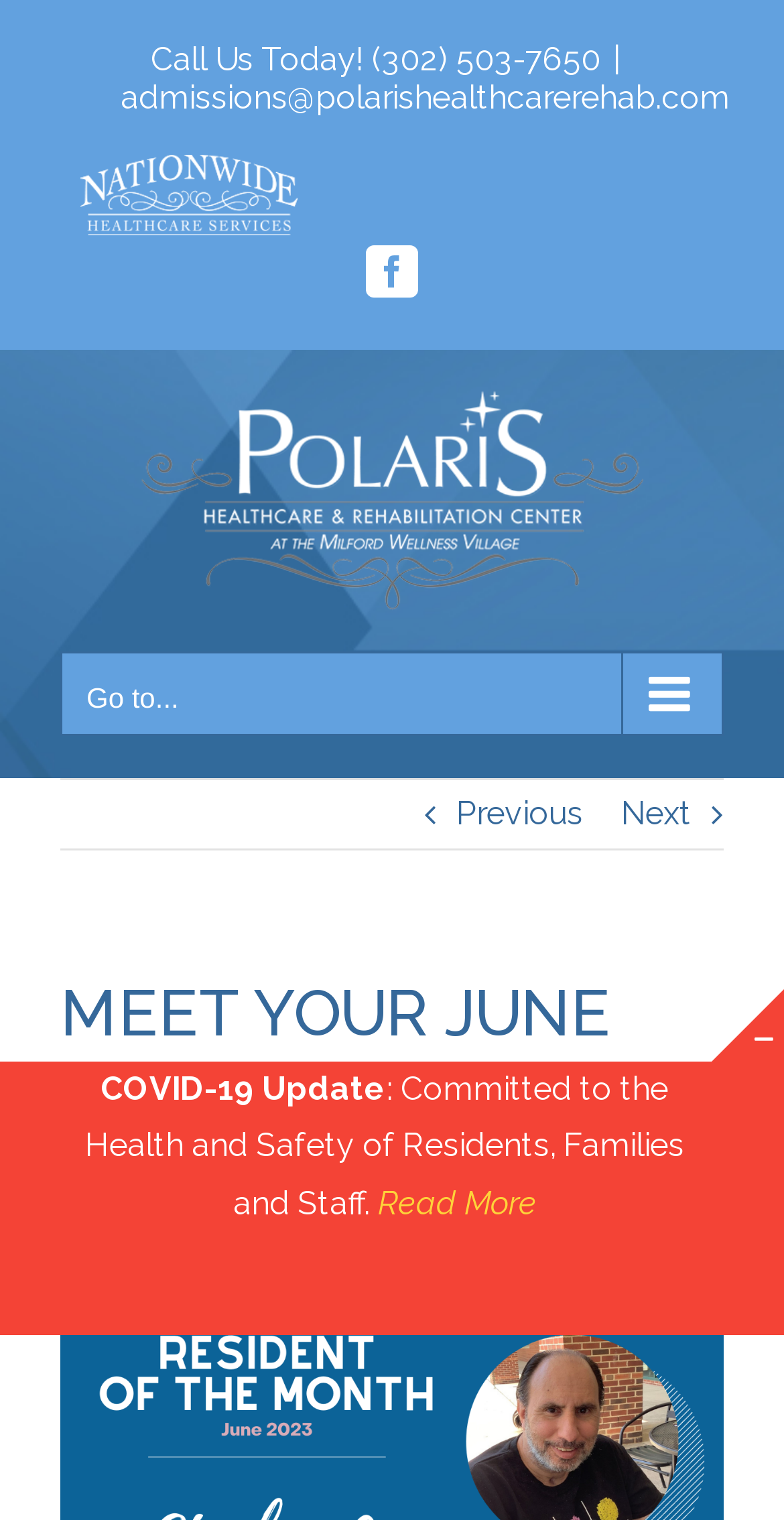Provide the bounding box coordinates of the area you need to click to execute the following instruction: "Go to previous page".

[0.582, 0.513, 0.744, 0.558]